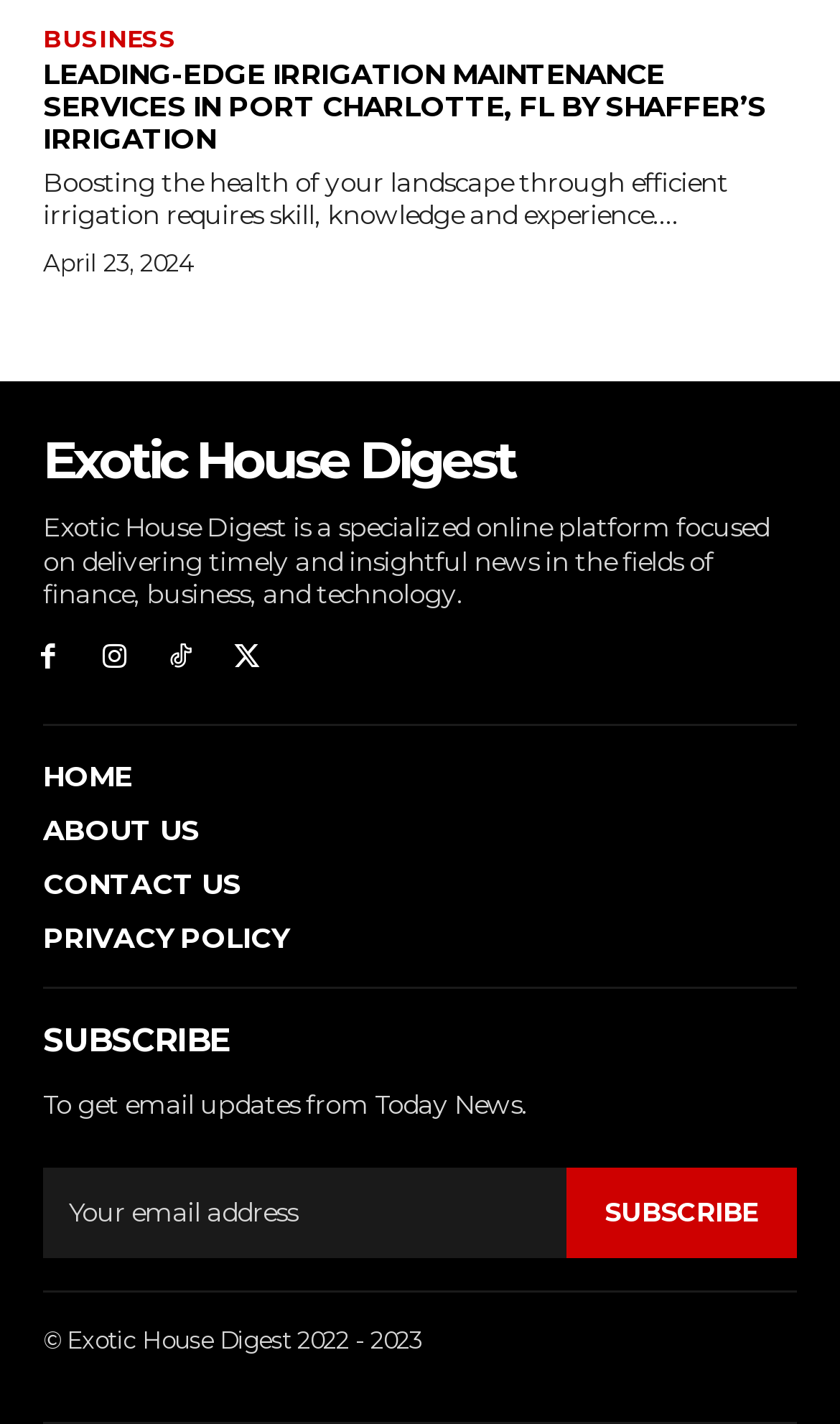Please identify the bounding box coordinates of the element on the webpage that should be clicked to follow this instruction: "Click SUBSCRIBE". The bounding box coordinates should be given as four float numbers between 0 and 1, formatted as [left, top, right, bottom].

[0.674, 0.82, 0.949, 0.883]